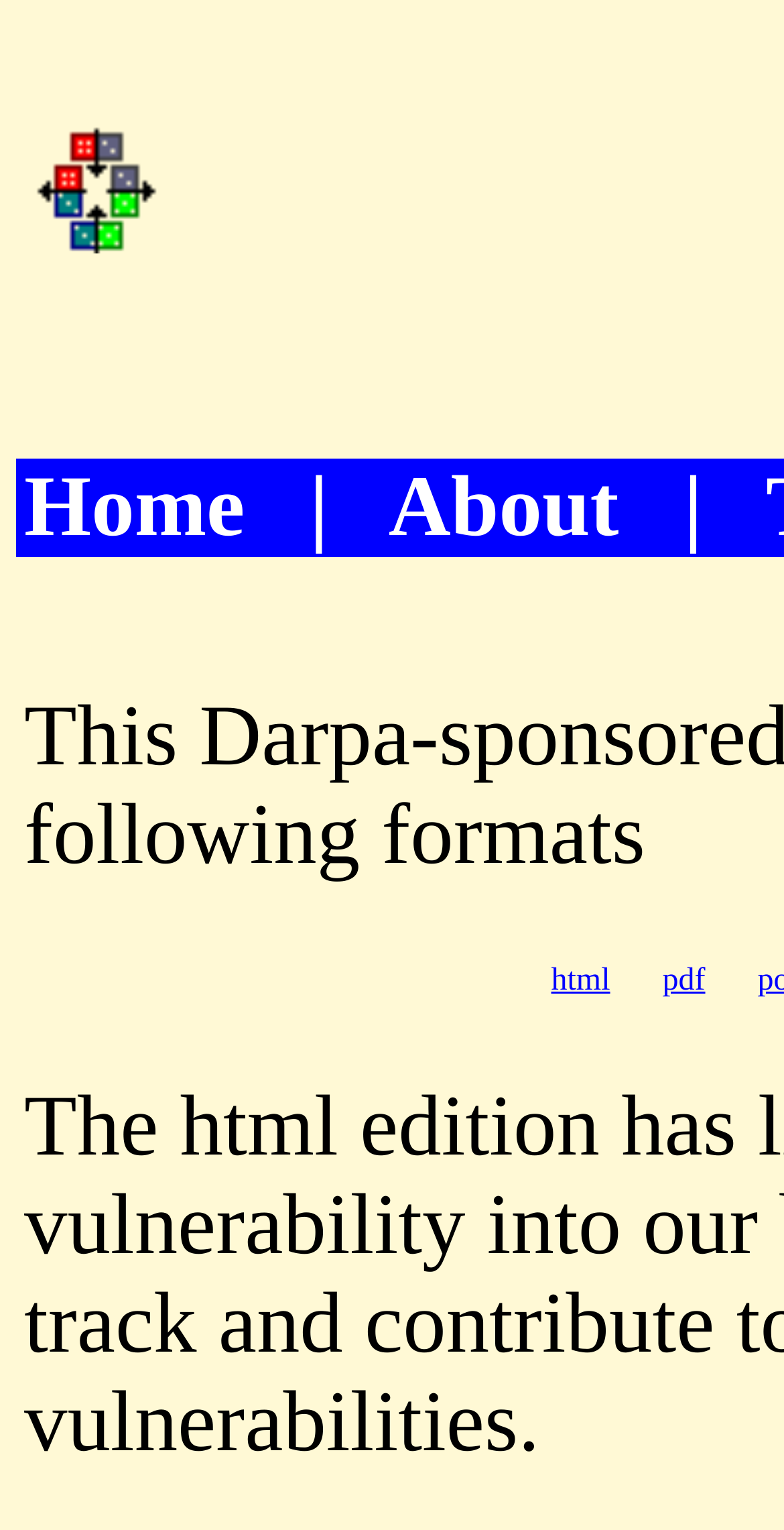What is the text of the first link in the top navigation bar?
Look at the screenshot and give a one-word or phrase answer.

Home